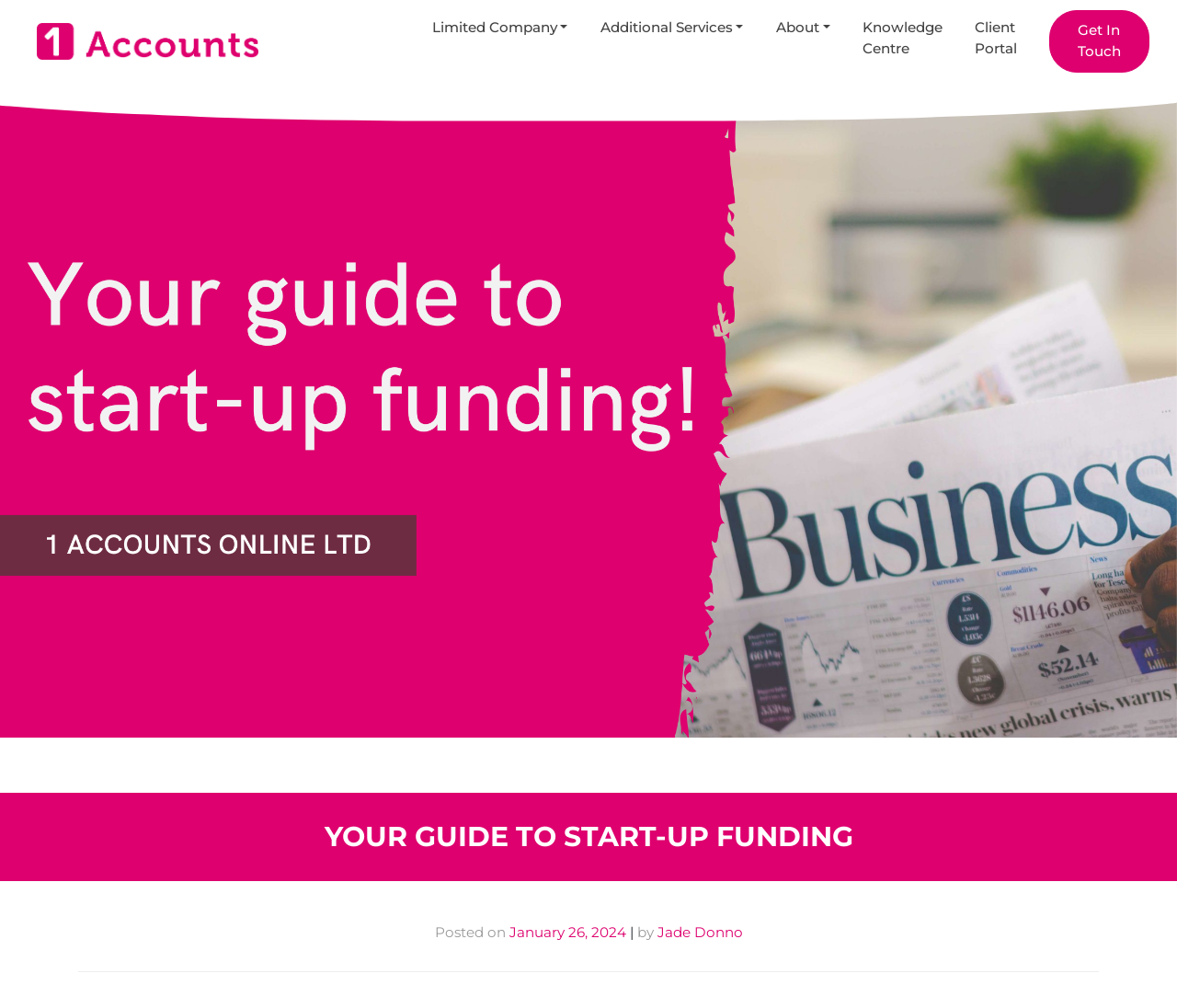Respond to the following question with a brief word or phrase:
What is the author of the article?

Jade Donno